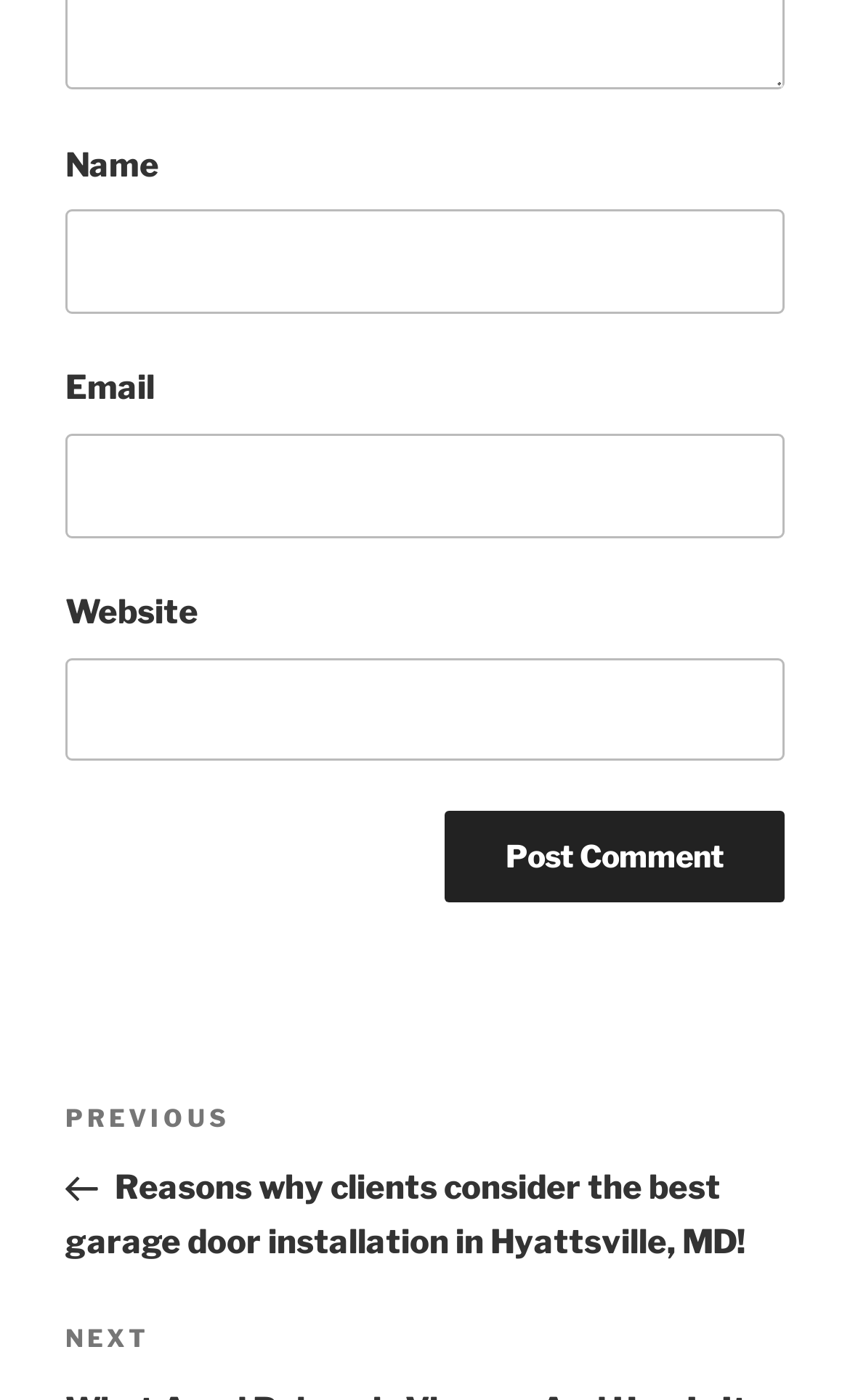Using the format (top-left x, top-left y, bottom-right x, bottom-right y), and given the element description, identify the bounding box coordinates within the screenshot: parent_node: Email aria-describedby="email-notes" name="email"

[0.077, 0.309, 0.923, 0.384]